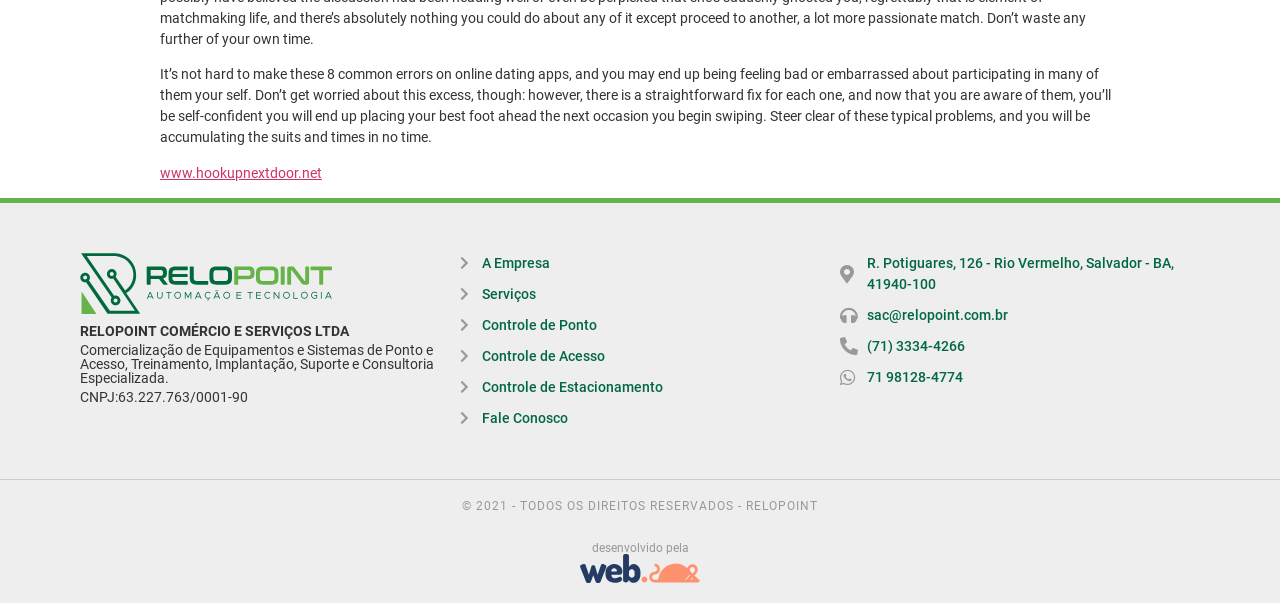Determine the bounding box coordinates of the clickable element to achieve the following action: 'Read the 'In The News' article'. Provide the coordinates as four float values between 0 and 1, formatted as [left, top, right, bottom].

None